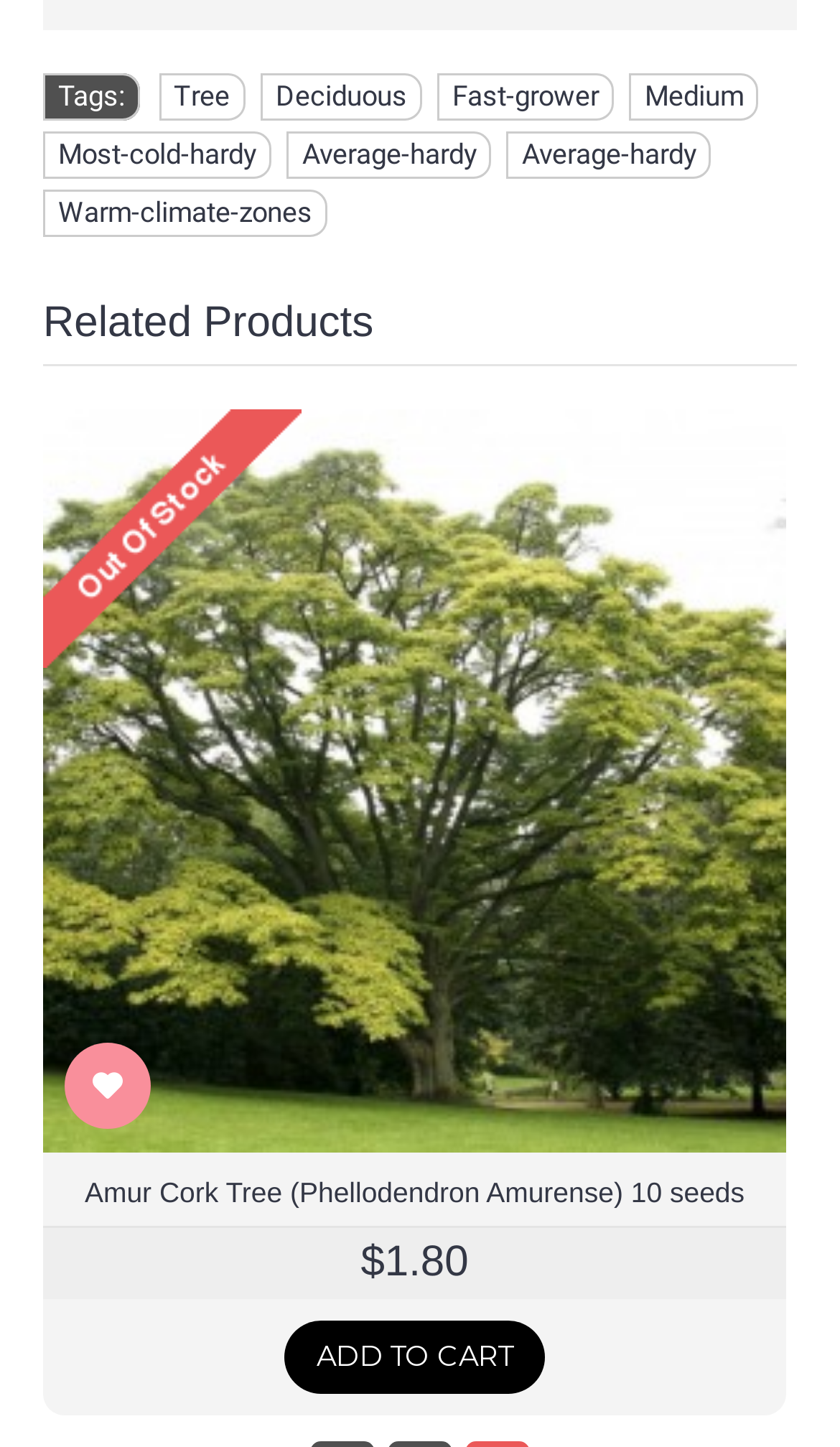Locate the coordinates of the bounding box for the clickable region that fulfills this instruction: "Add the 'Amur Cork Tree (Phellodendron Amurense) 1000 seeds' product to cart".

[0.338, 0.913, 0.649, 0.963]